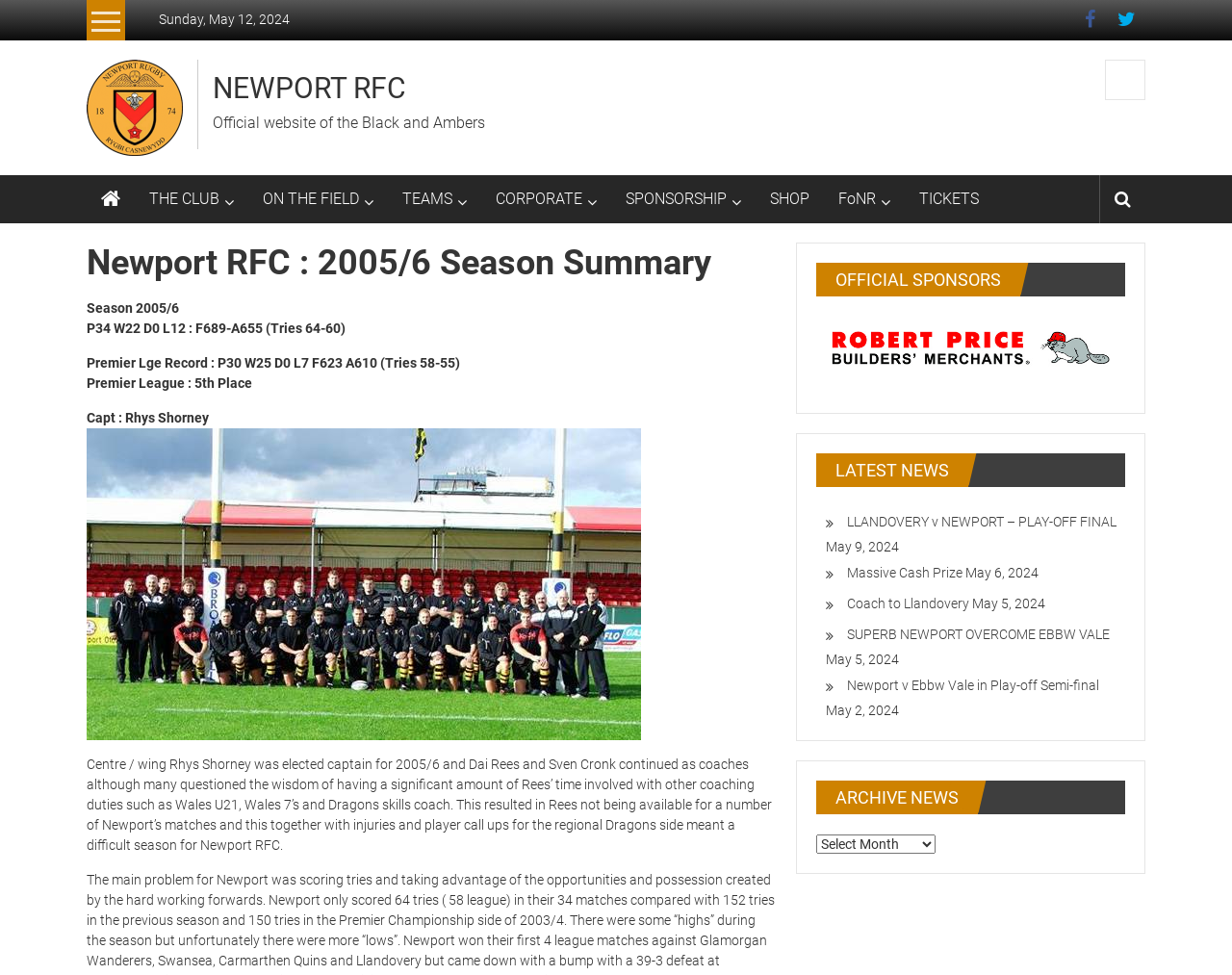Please specify the bounding box coordinates of the region to click in order to perform the following instruction: "Click the NEWPORT RFC link".

[0.07, 0.101, 0.148, 0.117]